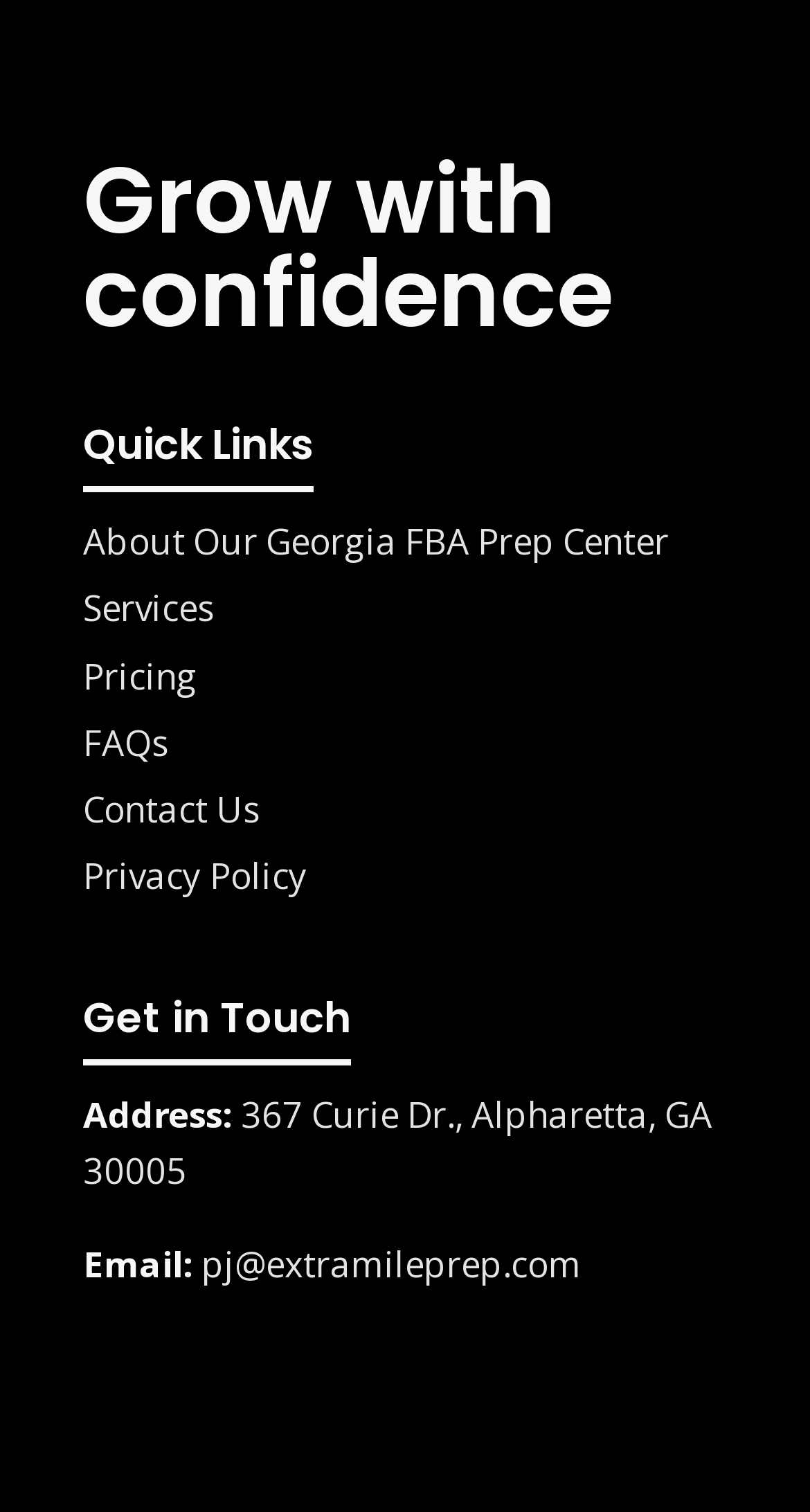Identify the bounding box coordinates of the region that should be clicked to execute the following instruction: "Read more about forbes.com".

None